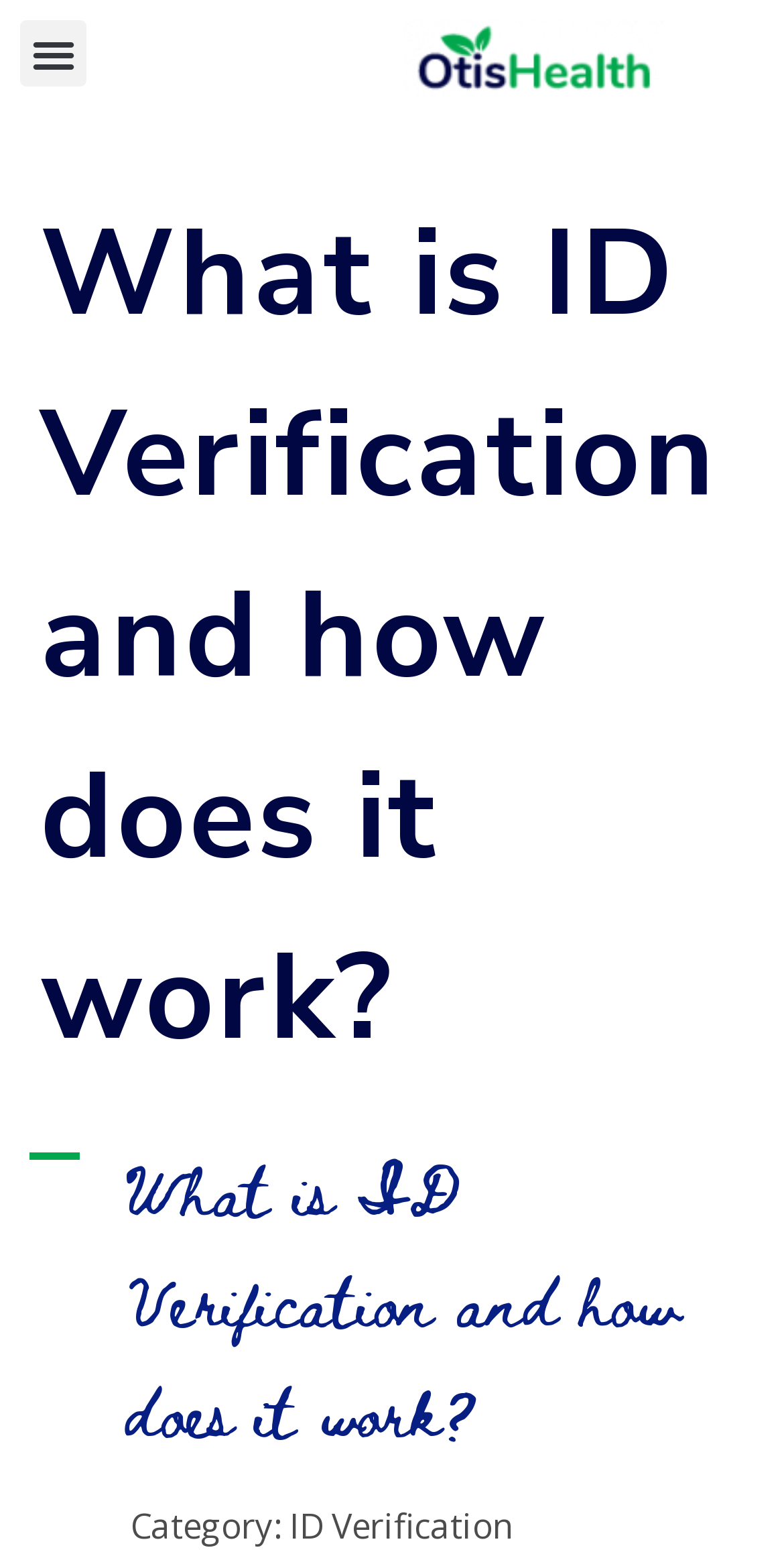What is the logo of the website?
Please provide an in-depth and detailed response to the question.

I found the logo by examining the image element inside the link element, which has a description of 'OtisHealth_Logo_small'.